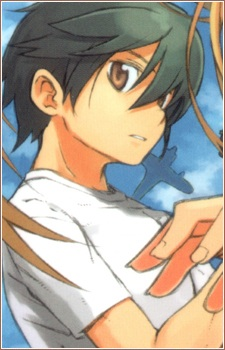What is Treize wearing?
Please provide an in-depth and detailed response to the question.

The caption describes Treize's attire, stating that he is wearing a plain white t-shirt, which allows us to identify what he is wearing.